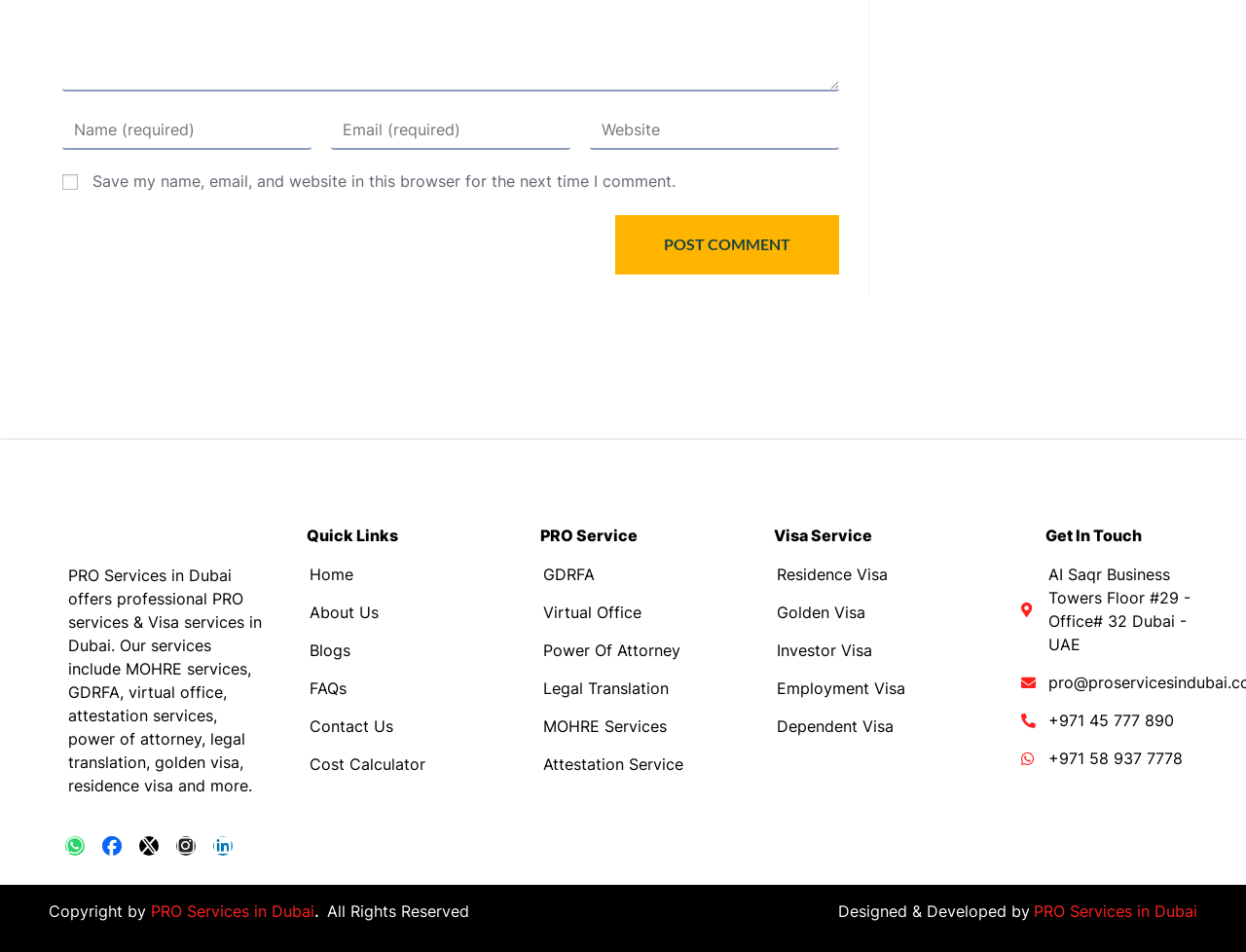How can I contact PRO Services in Dubai?
Please give a well-detailed answer to the question.

The webpage provides contact information for PRO Services in Dubai, including a physical address, email address, and two phone numbers. This suggests that users can contact the company through these means.